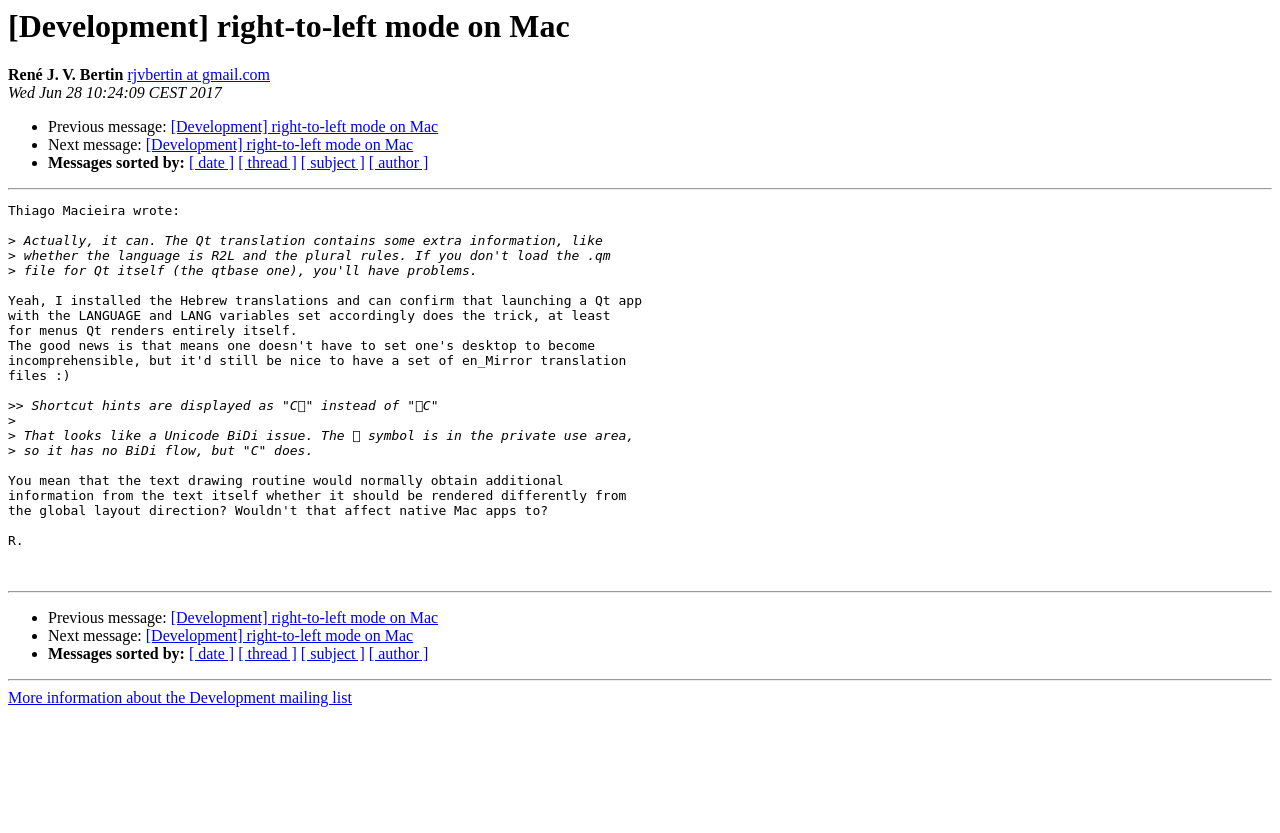Review the image closely and give a comprehensive answer to the question: What is the topic of the discussion?

I found the topic of the discussion by looking at the heading element '[Development] right-to-left mode on Mac' and the links with the same text. It seems to be a discussion about right-to-left mode on Mac in the context of development.